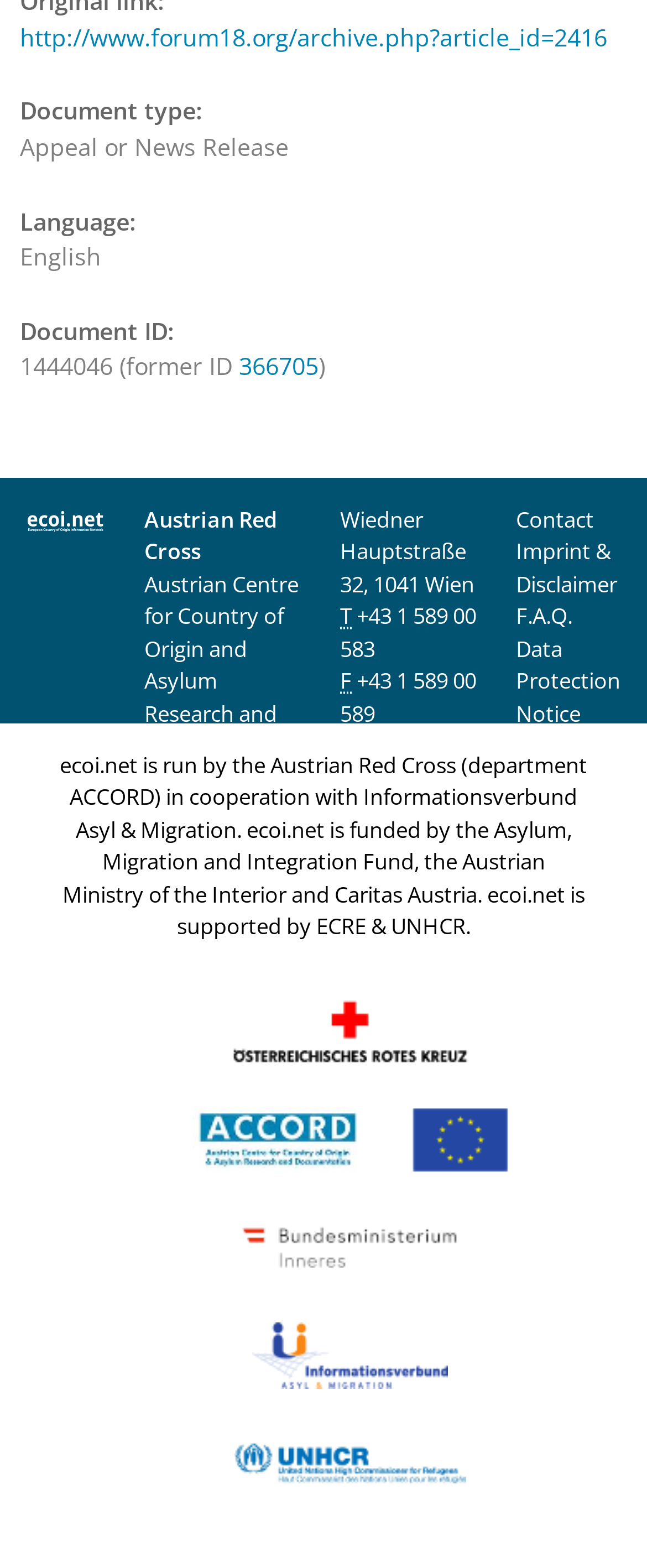How many logos are displayed at the bottom of the webpage?
Please provide a comprehensive answer to the question based on the webpage screenshot.

The logos displayed at the bottom of the webpage can be counted, and there are 6 logos in total, including the logos of Austrian Red Cross, Austrian Centre for Country of Origin and Asylum Research and Documentation, Asylum, Migration and Integration Fund, Federal Ministry of the Interior, Informationsverbund Asyl & Migration, and UNHCR.